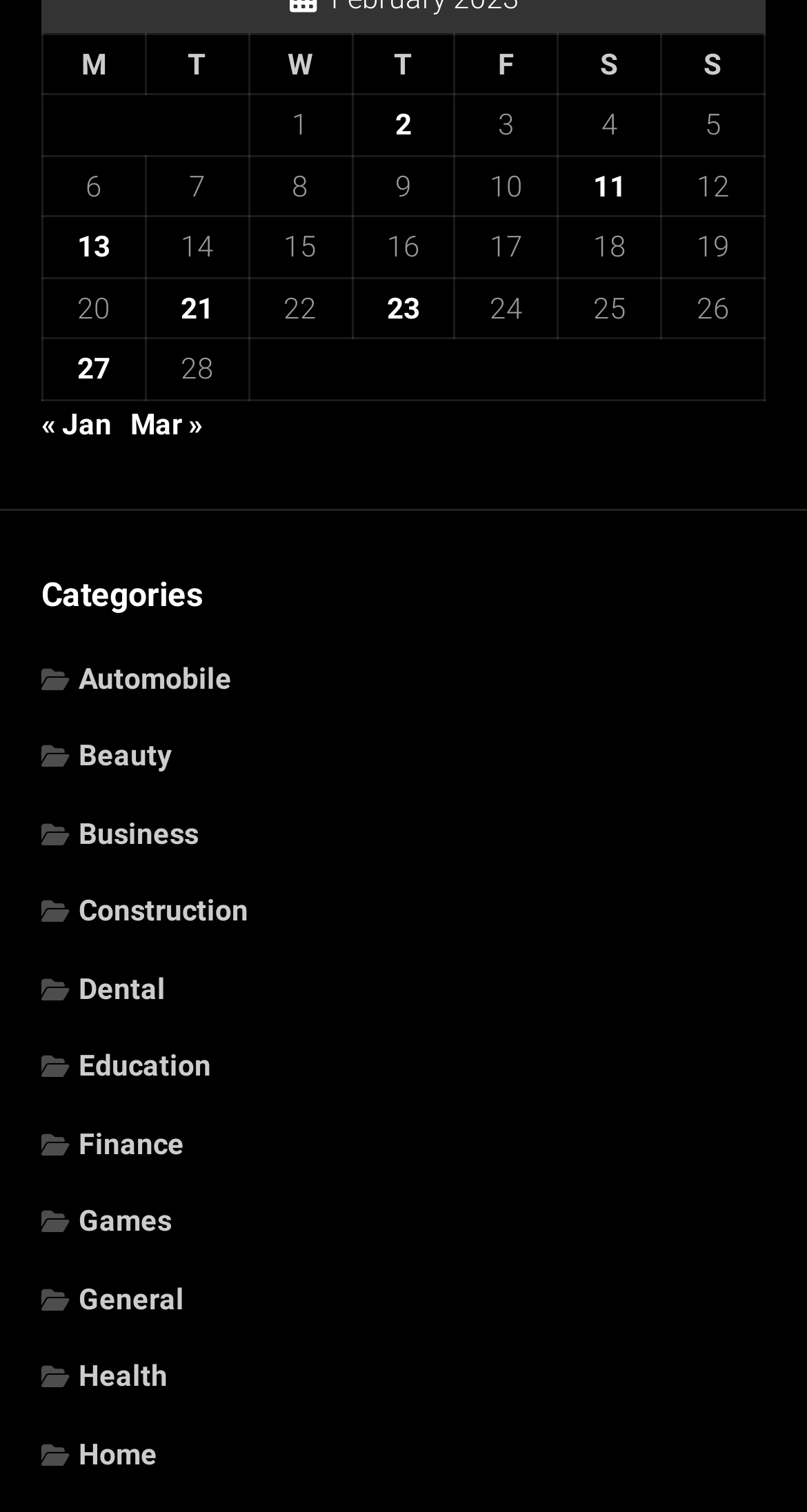What is the date of the post in the second grid cell of the second row?
Examine the image closely and answer the question with as much detail as possible.

By examining the second row of the table, we can see that the second grid cell contains the text 'Posts published on February 11, 2023', which indicates the date of the post.